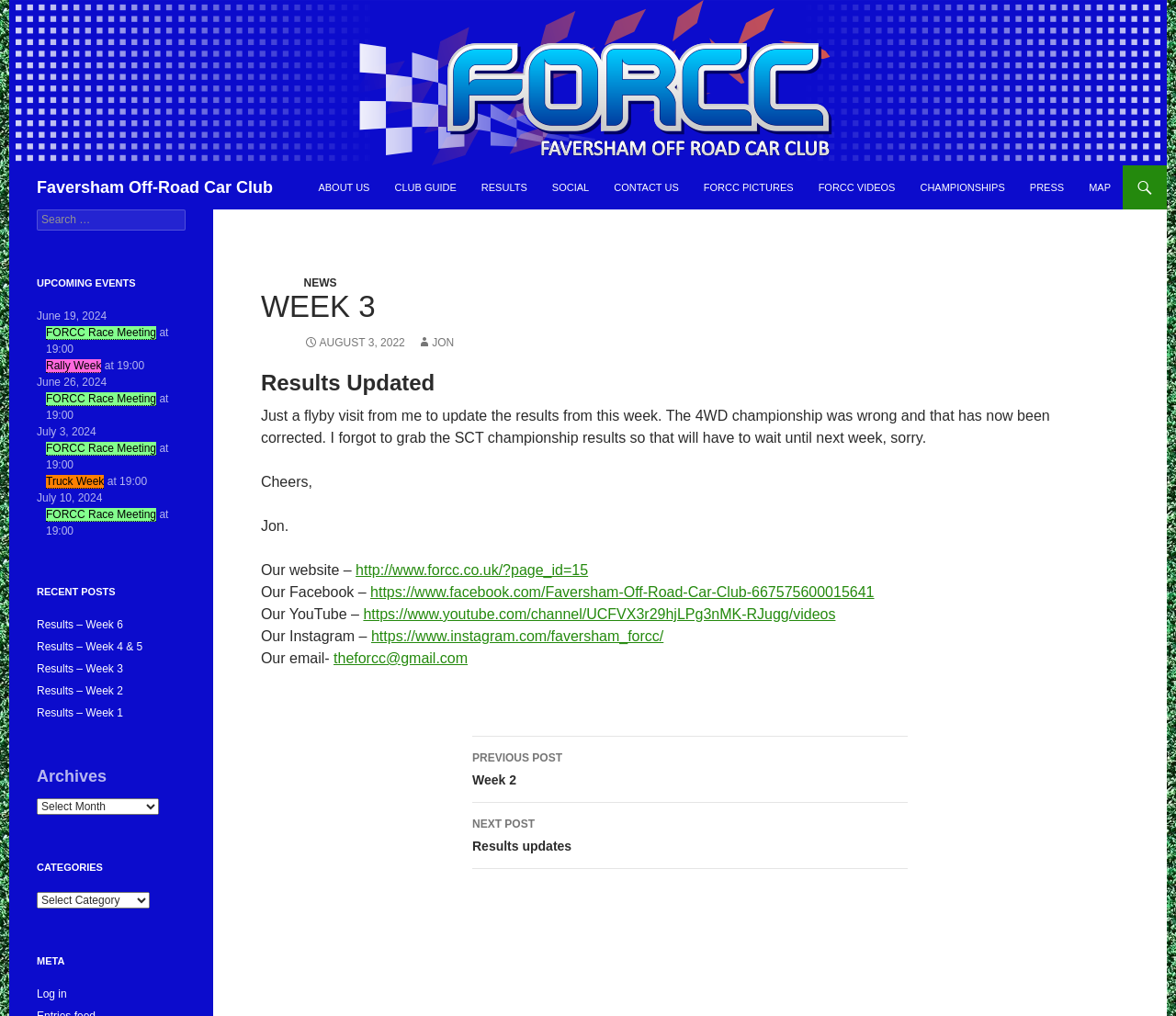Determine the main heading of the webpage and generate its text.

Faversham Off-Road Car Club